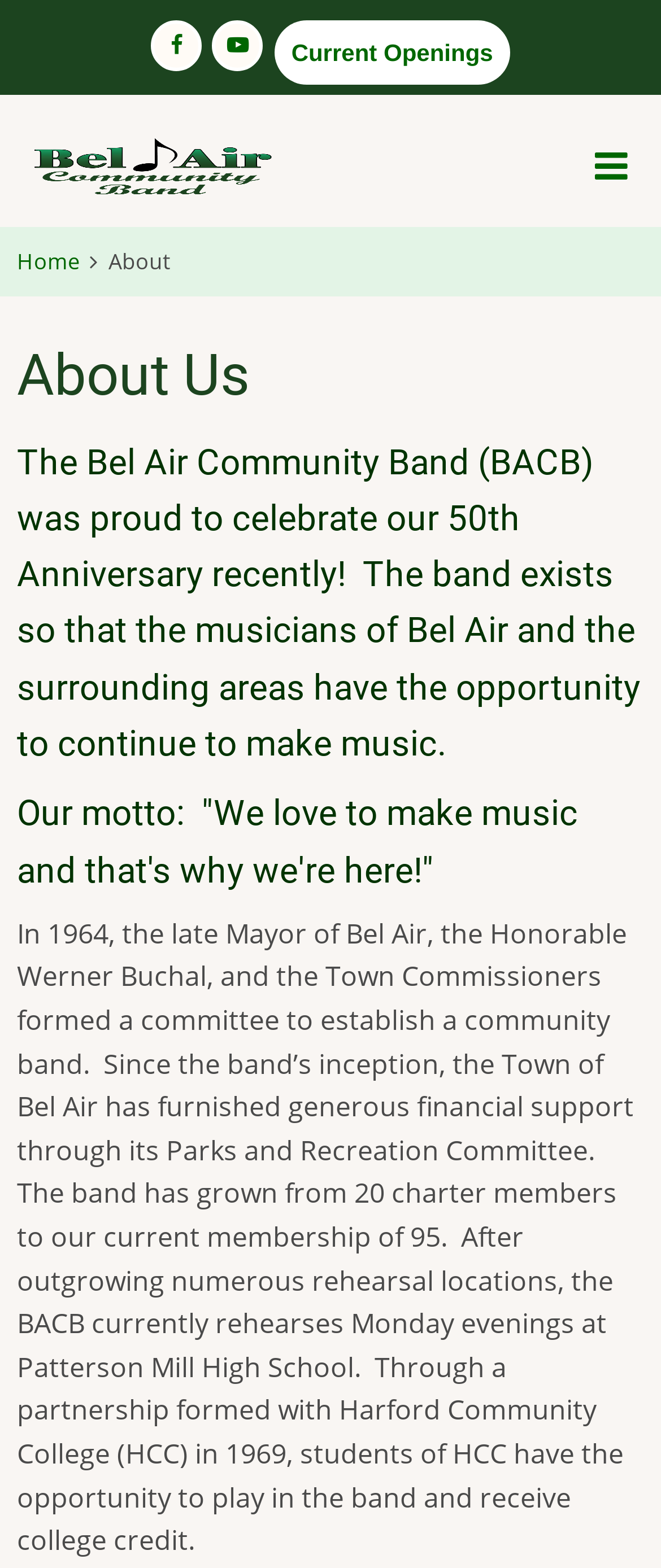Identify the bounding box coordinates for the UI element described by the following text: "Home". Provide the coordinates as four float numbers between 0 and 1, in the format [left, top, right, bottom].

[0.026, 0.157, 0.121, 0.177]